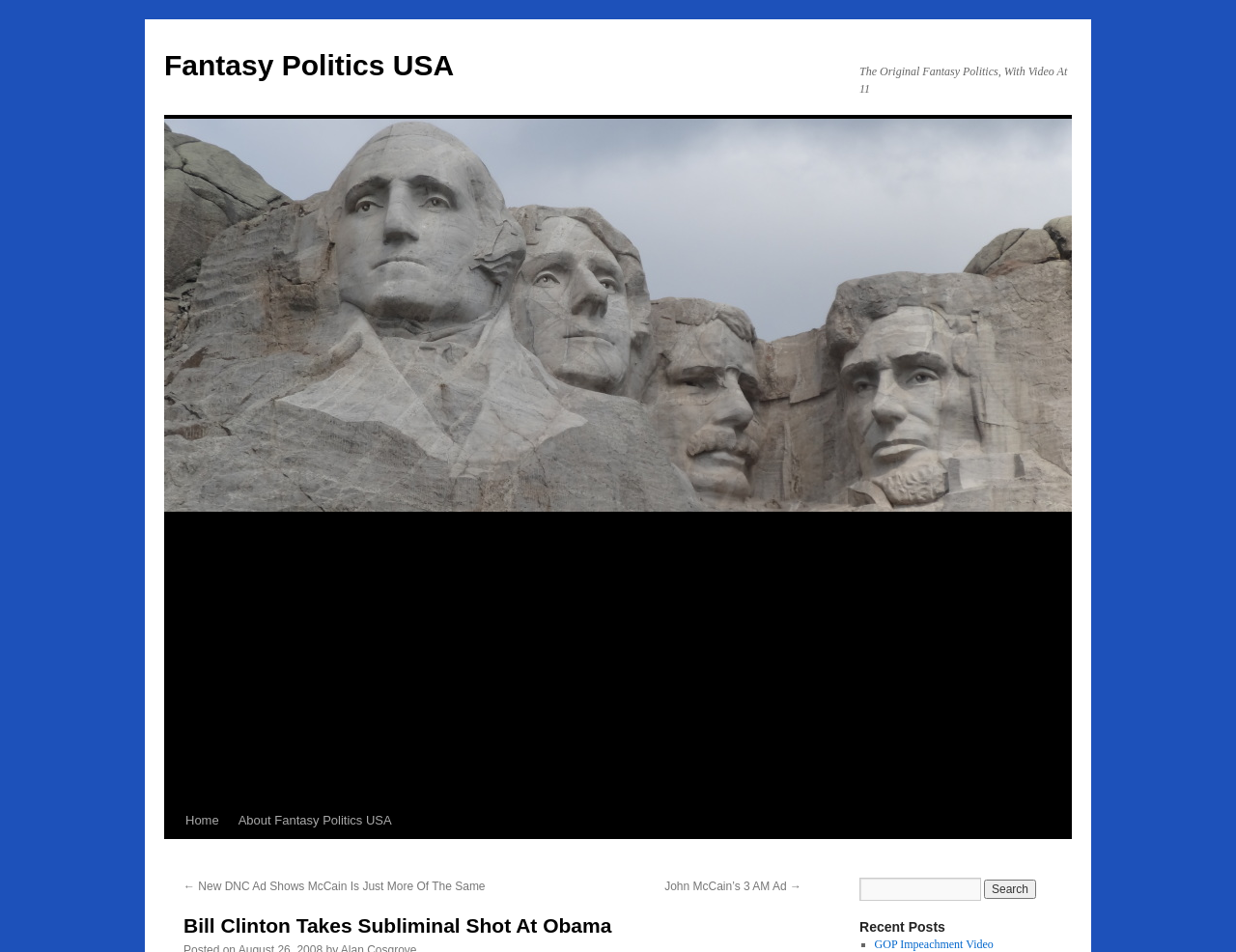Find the bounding box coordinates of the clickable area required to complete the following action: "Search for a topic".

[0.695, 0.922, 0.794, 0.946]